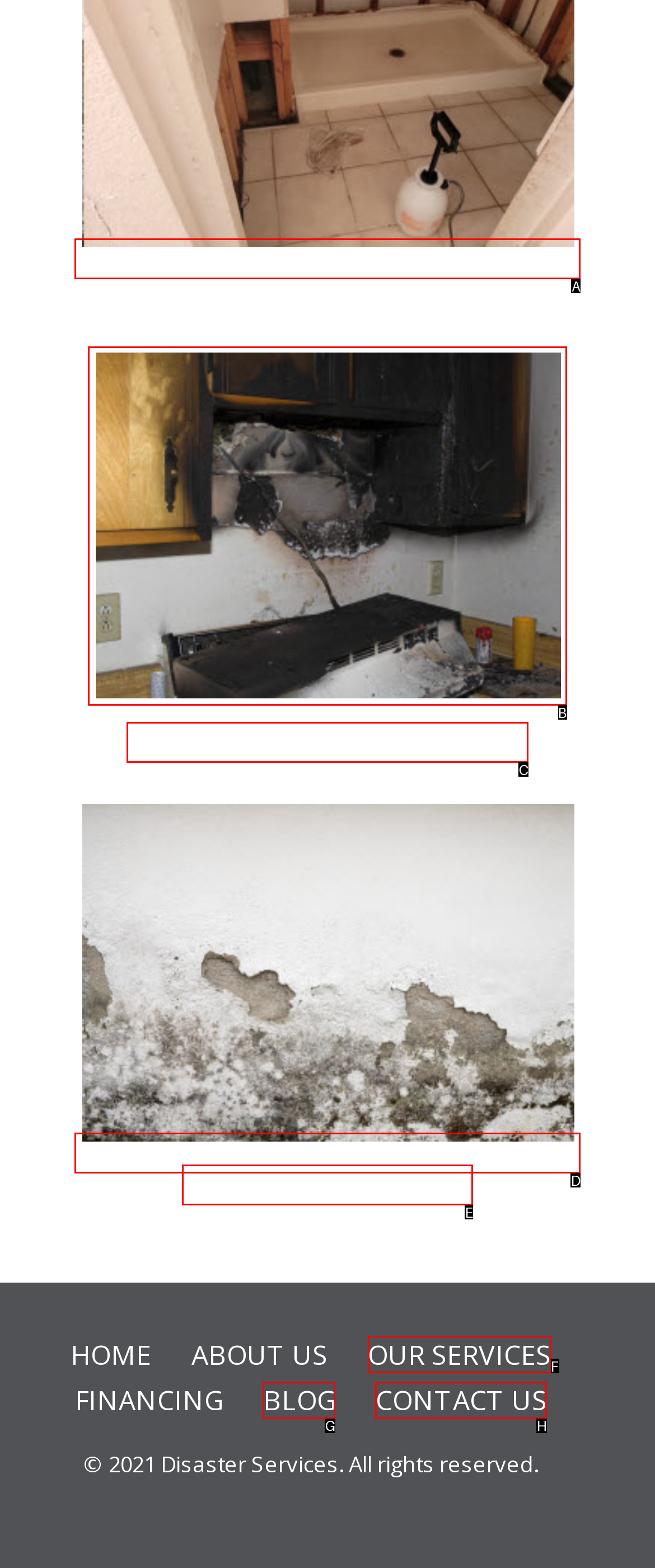Which lettered option should be clicked to achieve the task: View the image on the page? Choose from the given choices.

B